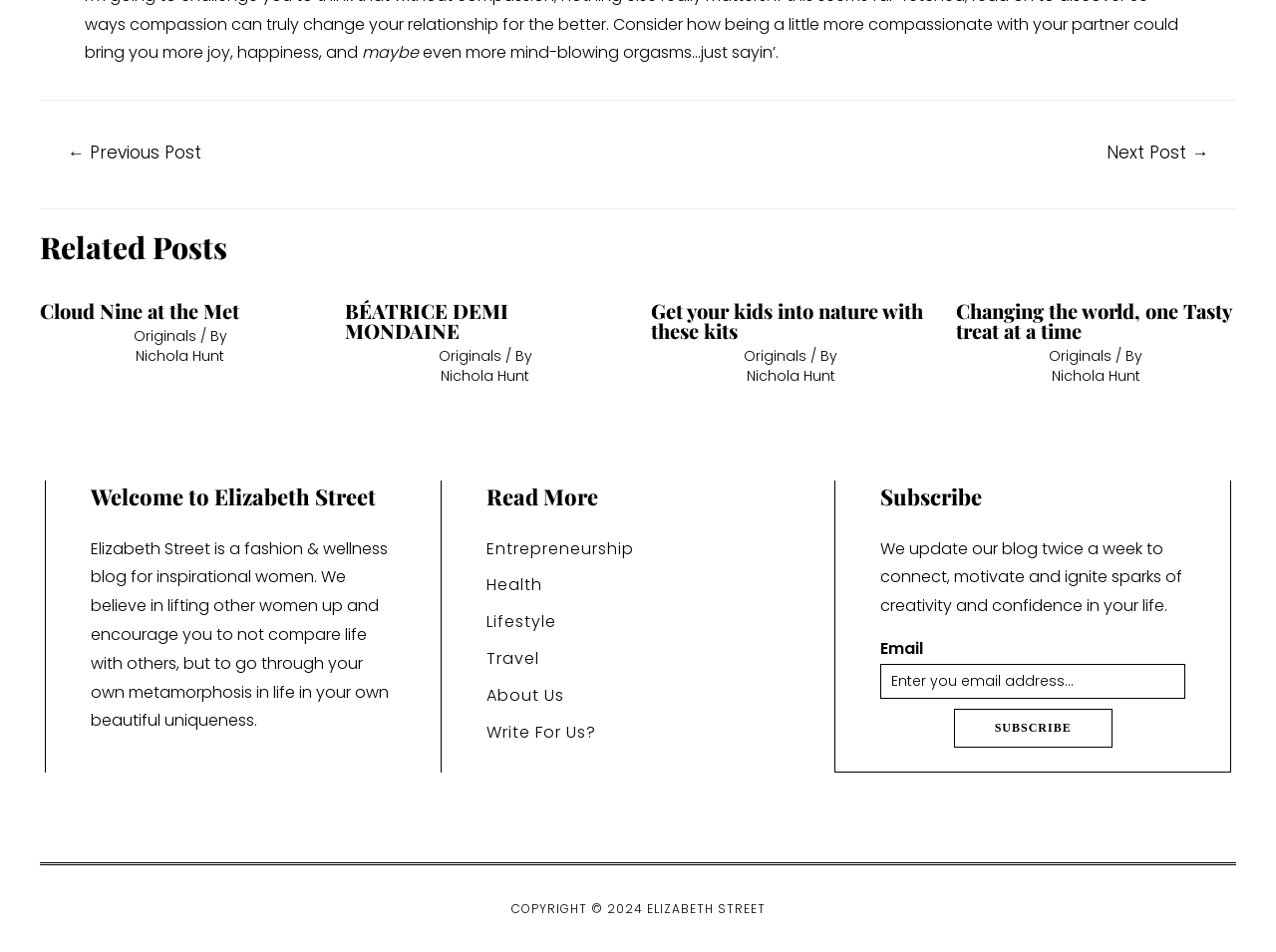Locate the bounding box of the user interface element based on this description: "Nichola Hunt".

[0.346, 0.385, 0.415, 0.405]